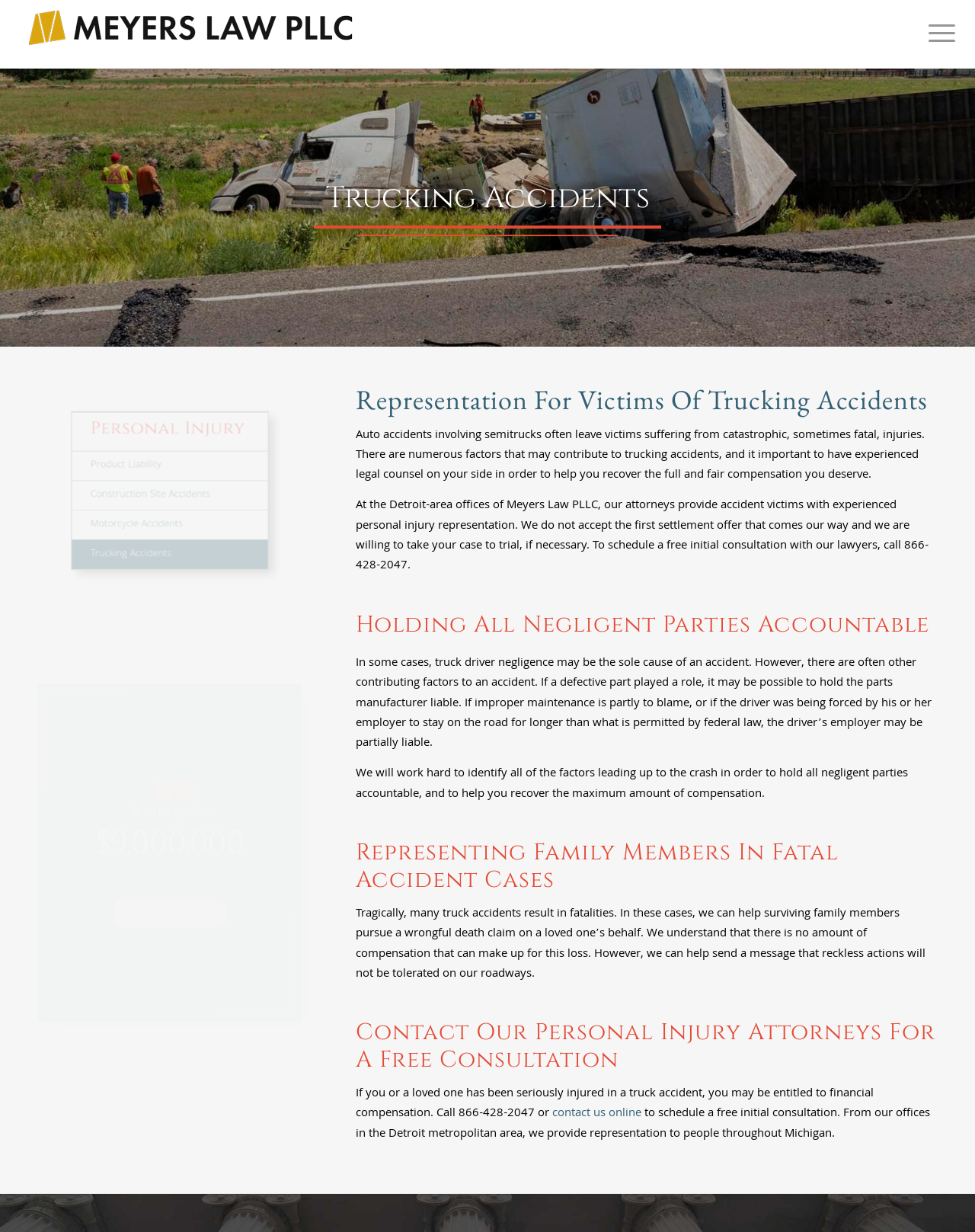Identify the bounding box coordinates of the region that needs to be clicked to carry out this instruction: "Navigate to the Personal Injury page". Provide these coordinates as four float numbers ranging from 0 to 1, i.e., [left, top, right, bottom].

[0.04, 0.313, 0.309, 0.354]